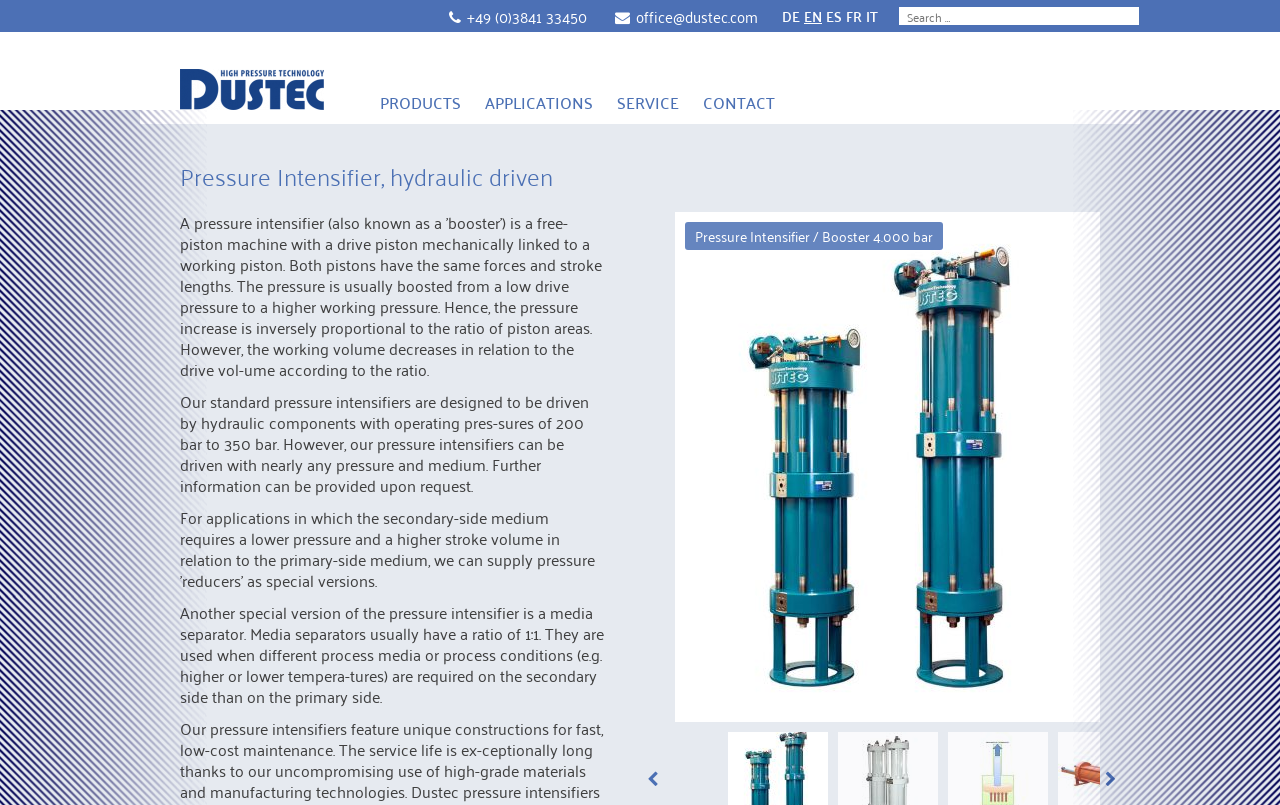Locate the primary headline on the webpage and provide its text.

Pressure Intensifier, hydraulic driven